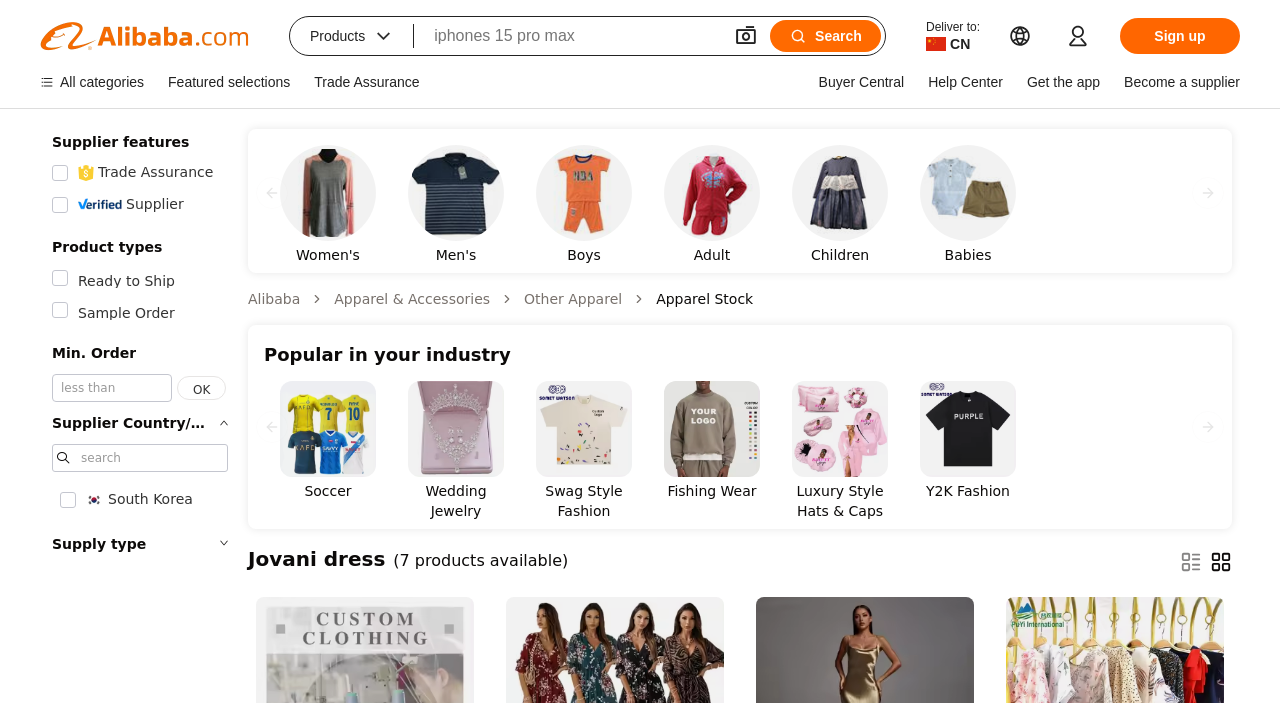Respond with a single word or phrase:
What is the name of the supplier feature listed below 'Product types'?

Trade Assurance